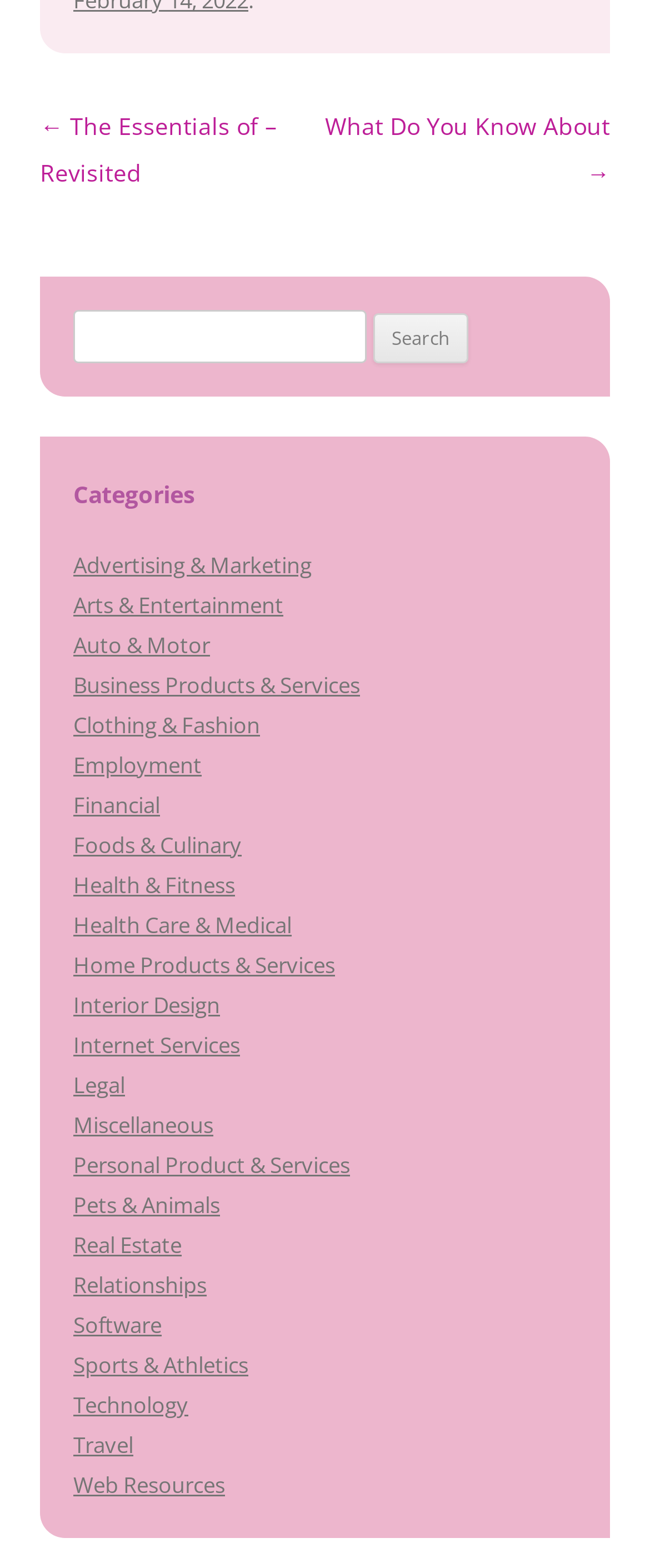Please answer the following question using a single word or phrase: 
What type of content is likely to be found on this website?

Articles or blog posts